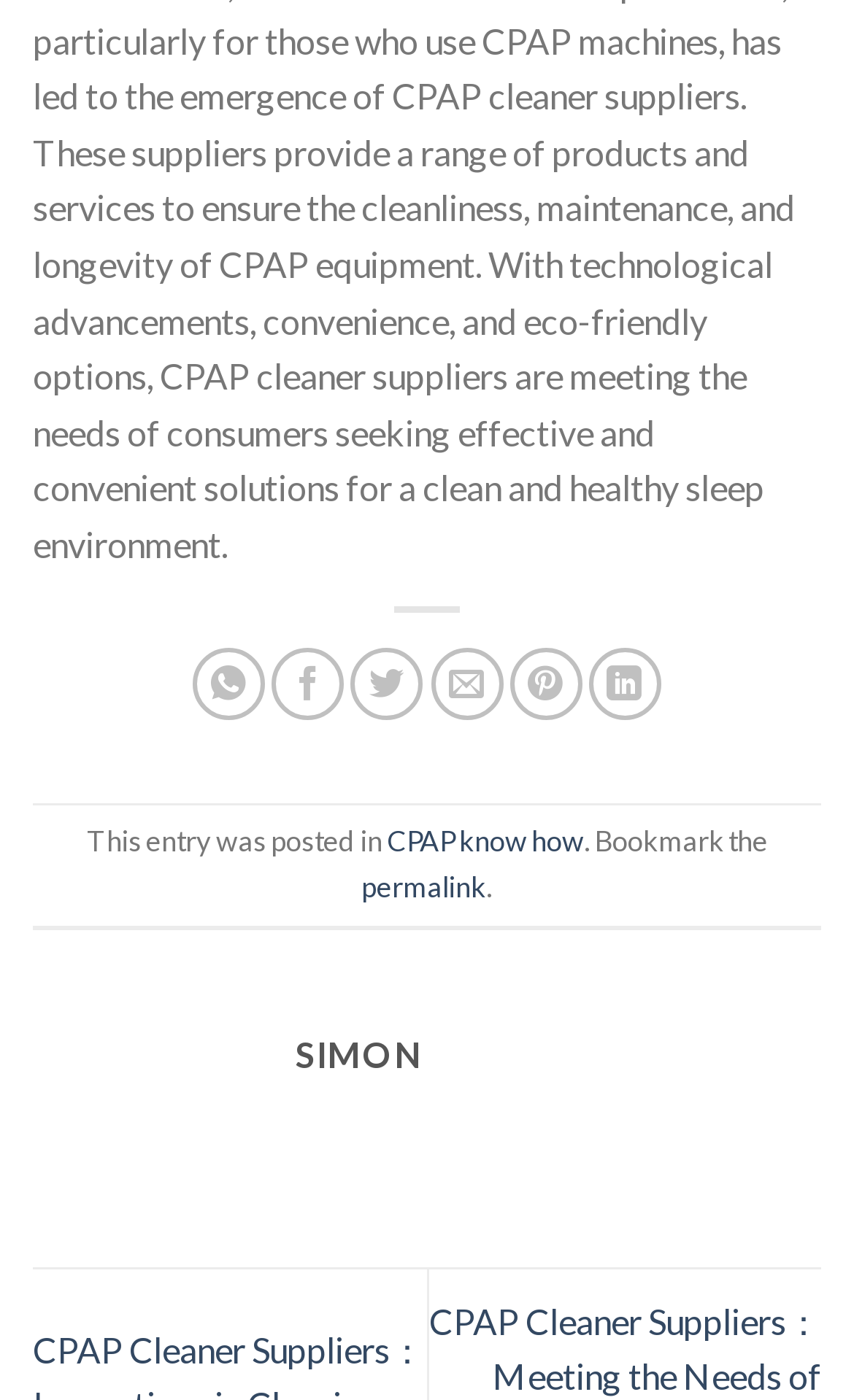Determine the bounding box coordinates of the target area to click to execute the following instruction: "Read SIMON."

[0.346, 0.714, 0.962, 0.767]